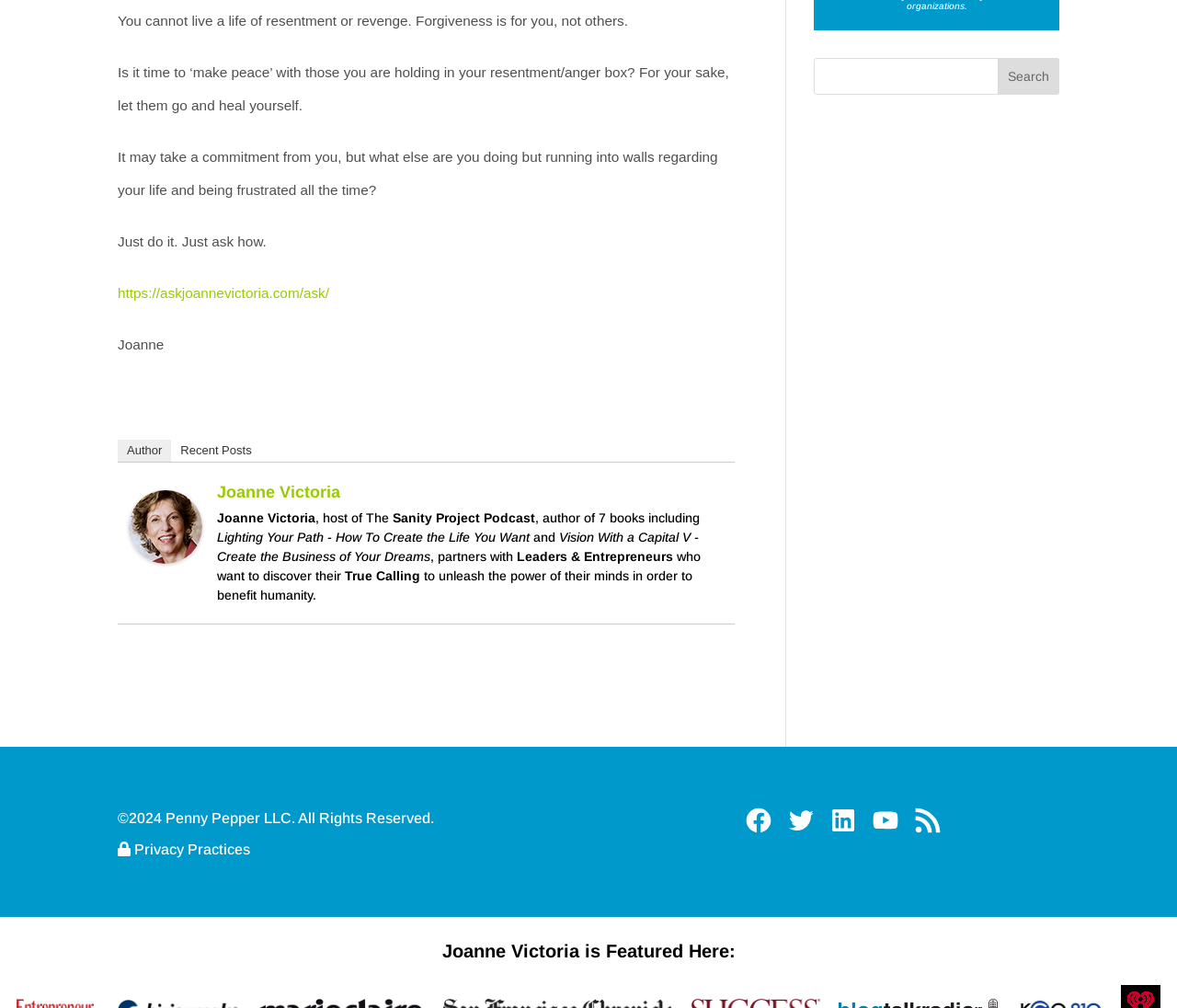Locate the bounding box of the UI element defined by this description: "RSS Feed". The coordinates should be given as four float numbers between 0 and 1, formatted as [left, top, right, bottom].

[0.776, 0.799, 0.801, 0.828]